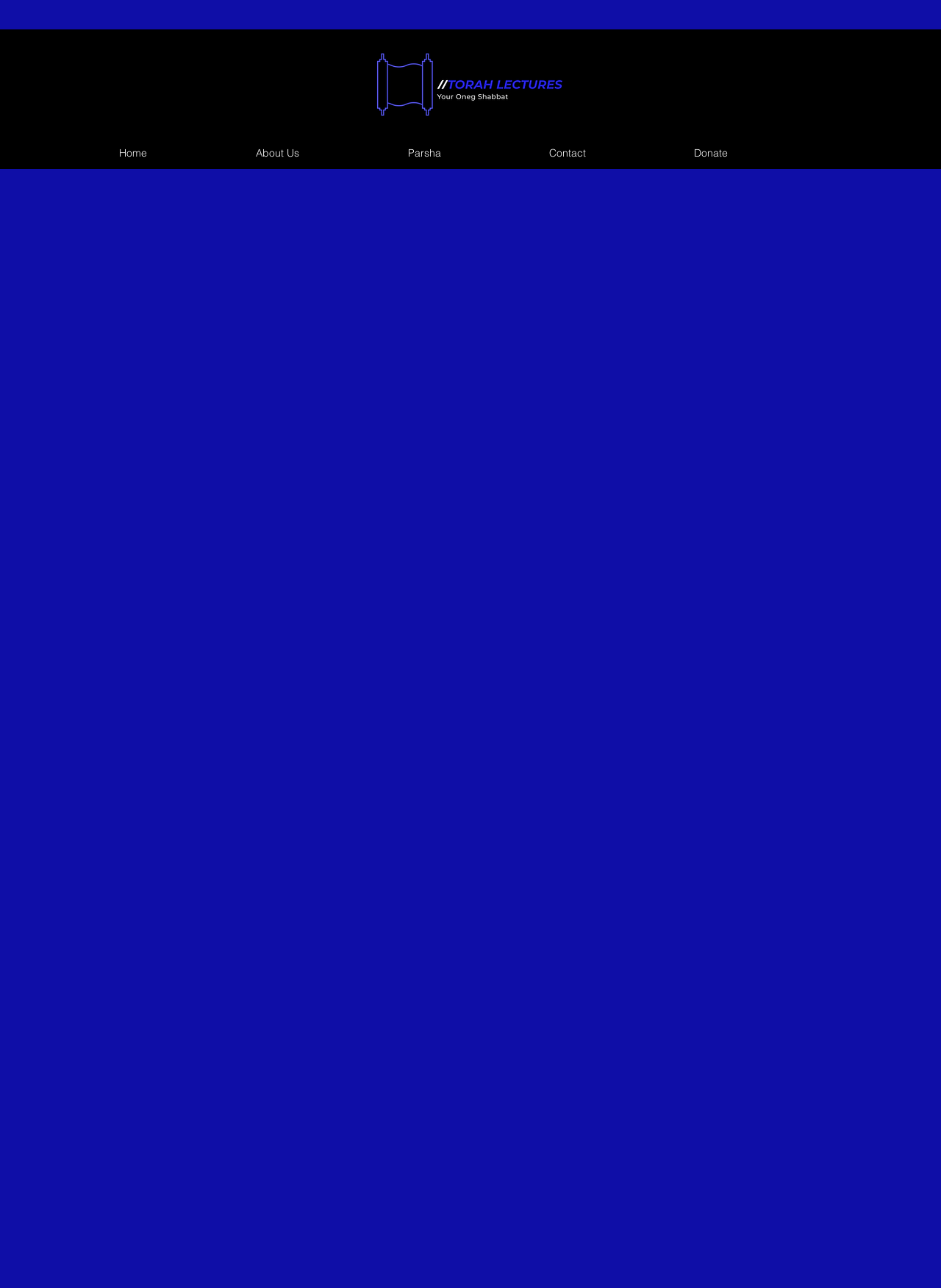Find the bounding box of the UI element described as: "About Us". The bounding box coordinates should be given as four float values between 0 and 1, i.e., [left, top, right, bottom].

[0.264, 0.11, 0.426, 0.127]